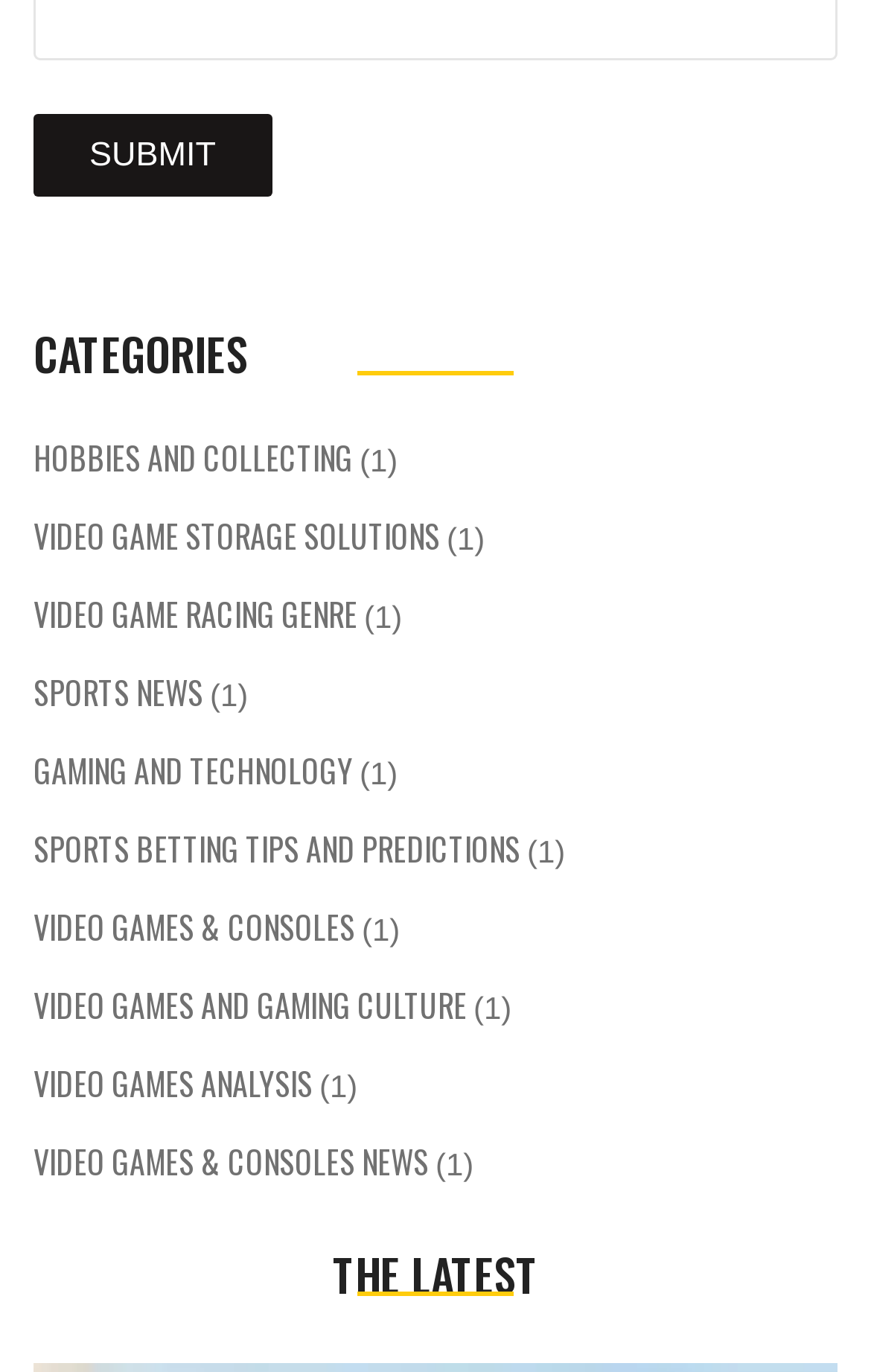Answer the question briefly using a single word or phrase: 
What categories are available on this webpage?

Hobbies, Video Games, Sports